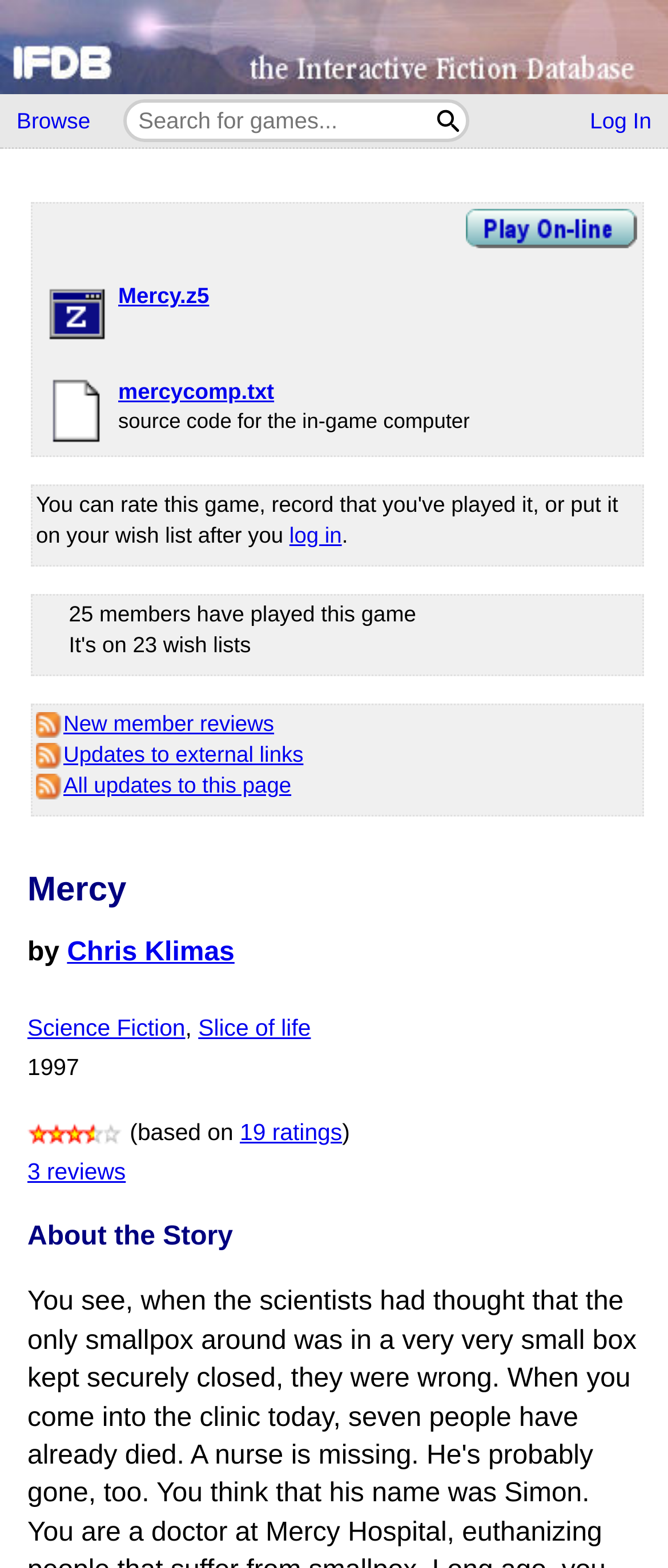Please identify the bounding box coordinates of the element's region that I should click in order to complete the following instruction: "Search for games". The bounding box coordinates consist of four float numbers between 0 and 1, i.e., [left, top, right, bottom].

[0.19, 0.066, 0.646, 0.088]